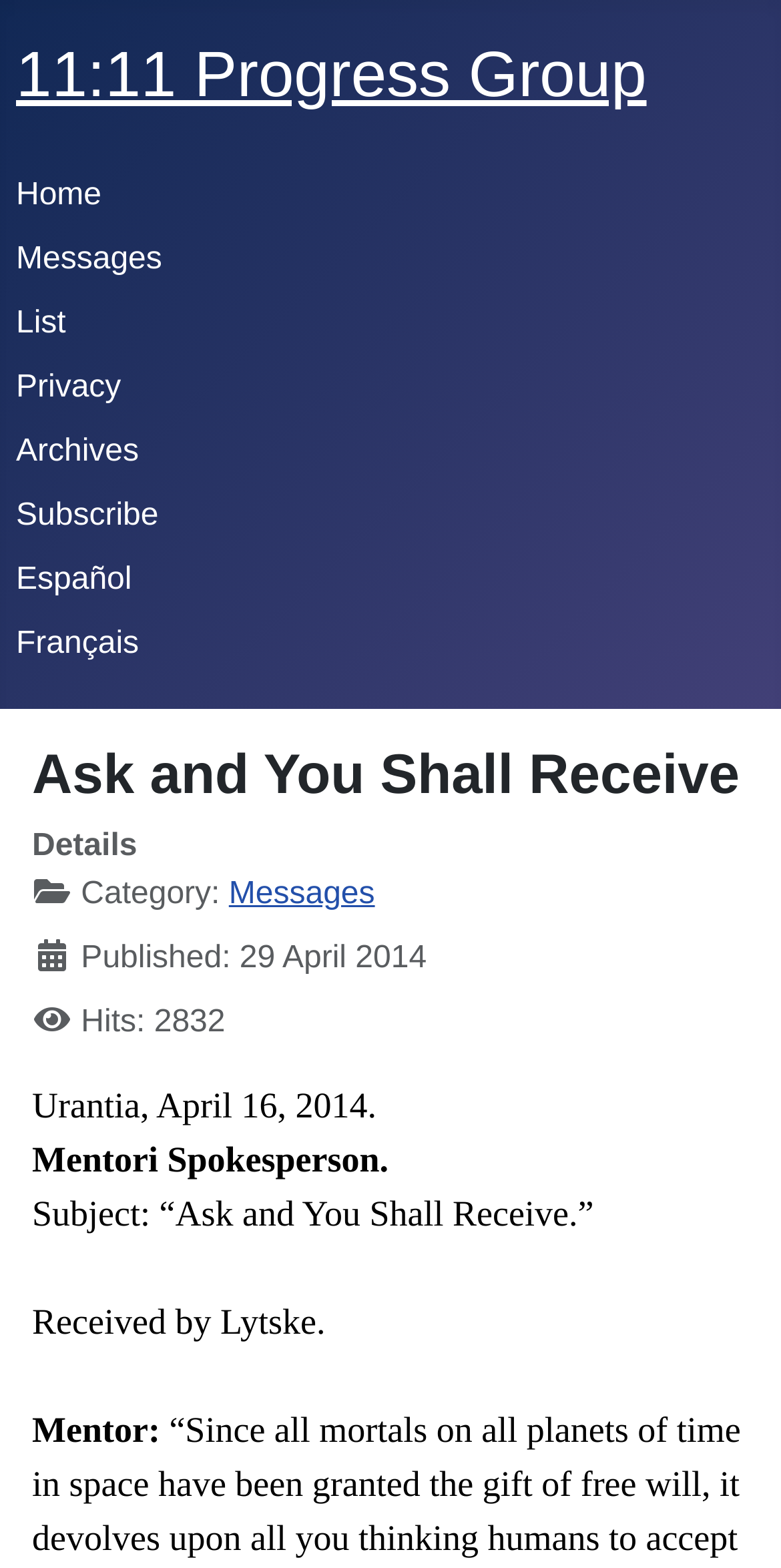Please determine the bounding box coordinates of the element to click in order to execute the following instruction: "subscribe to the newsletter". The coordinates should be four float numbers between 0 and 1, specified as [left, top, right, bottom].

[0.021, 0.318, 0.203, 0.34]